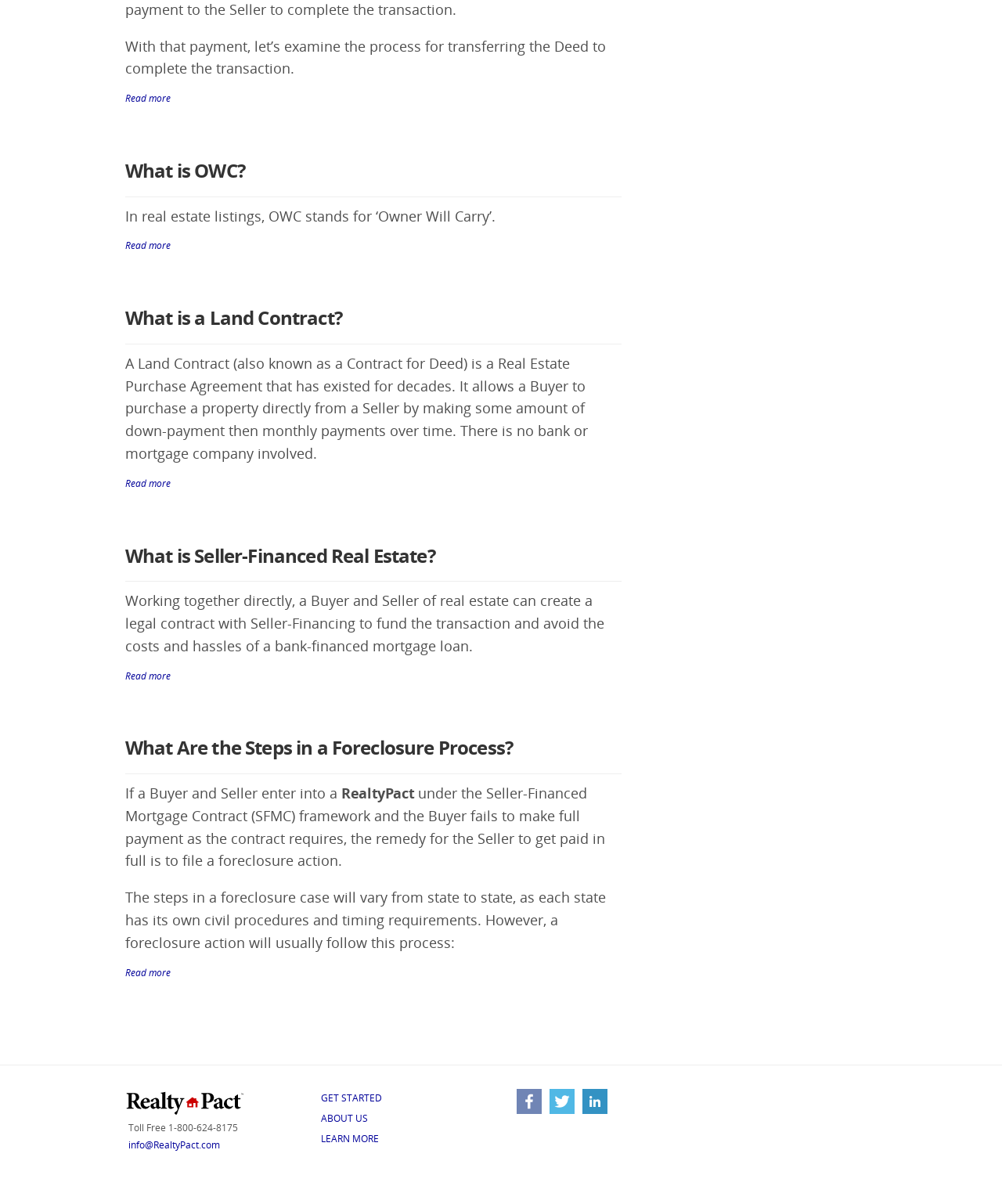Give a concise answer using one word or a phrase to the following question:
What is the purpose of a Land Contract?

Allows buyer to purchase property directly from seller